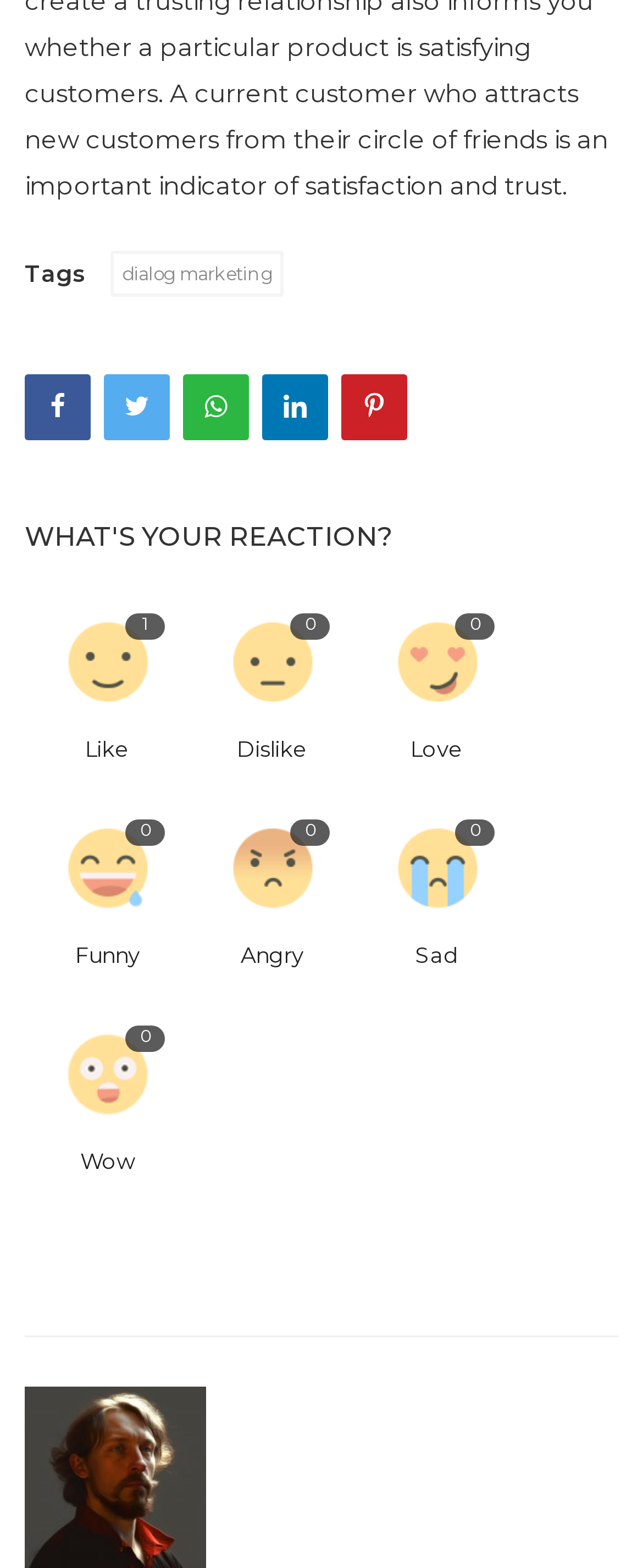Identify and provide the bounding box for the element described by: "1 Like".

[0.038, 0.383, 0.295, 0.509]